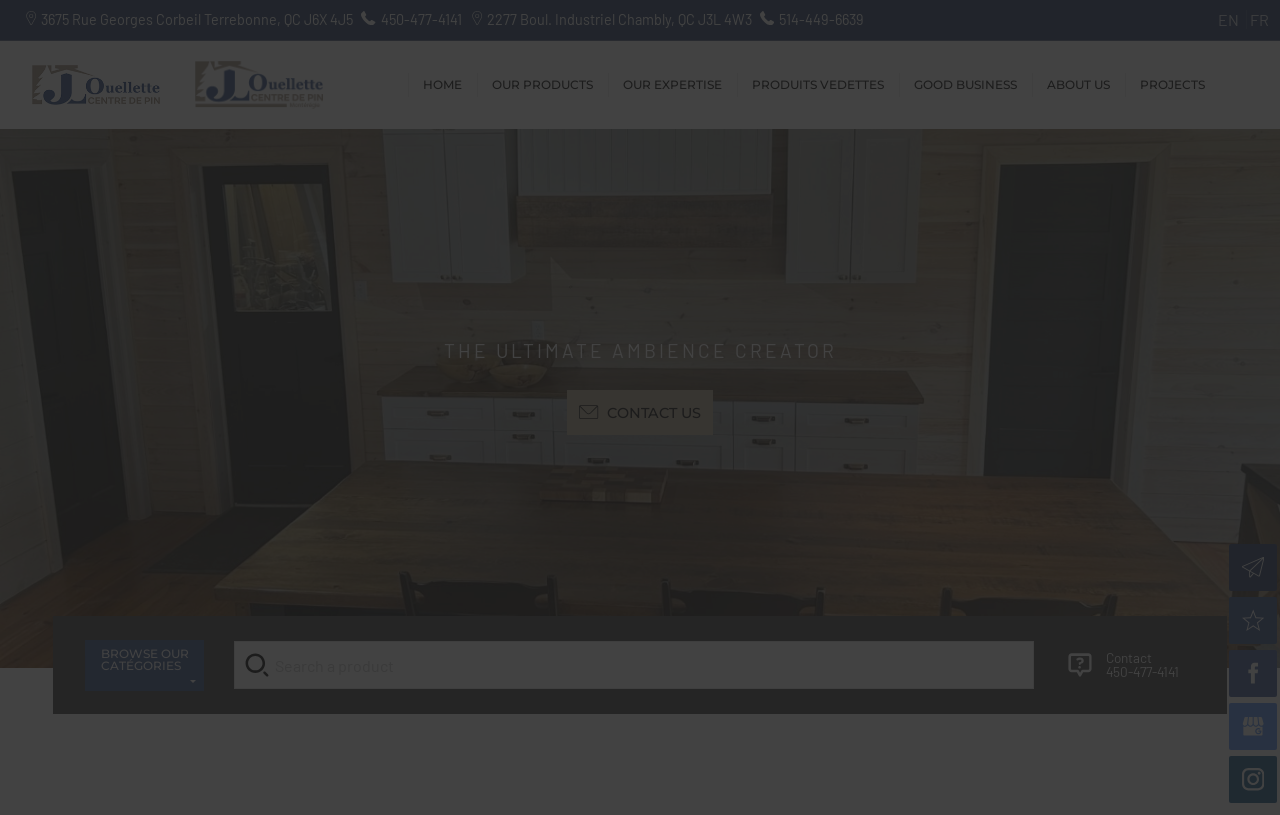What is the purpose of the textbox near the bottom of the page?
From the image, respond using a single word or phrase.

Search a product